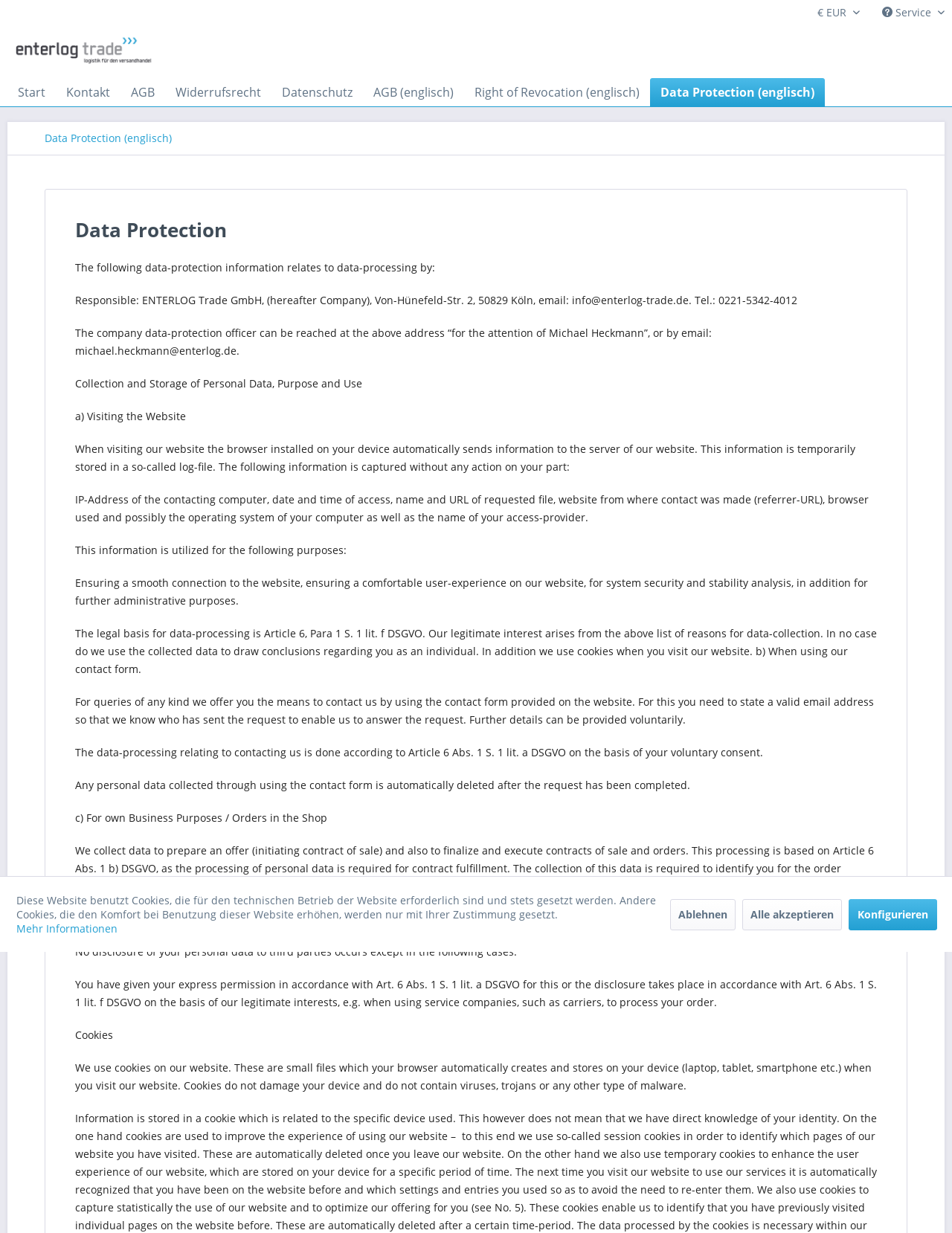Refer to the image and provide an in-depth answer to the question: 
What happens to personal data collected through the contact form?

I found the answer by reading the static text on the webpage, which explains that any personal data collected through using the contact form is automatically deleted after the request has been completed.